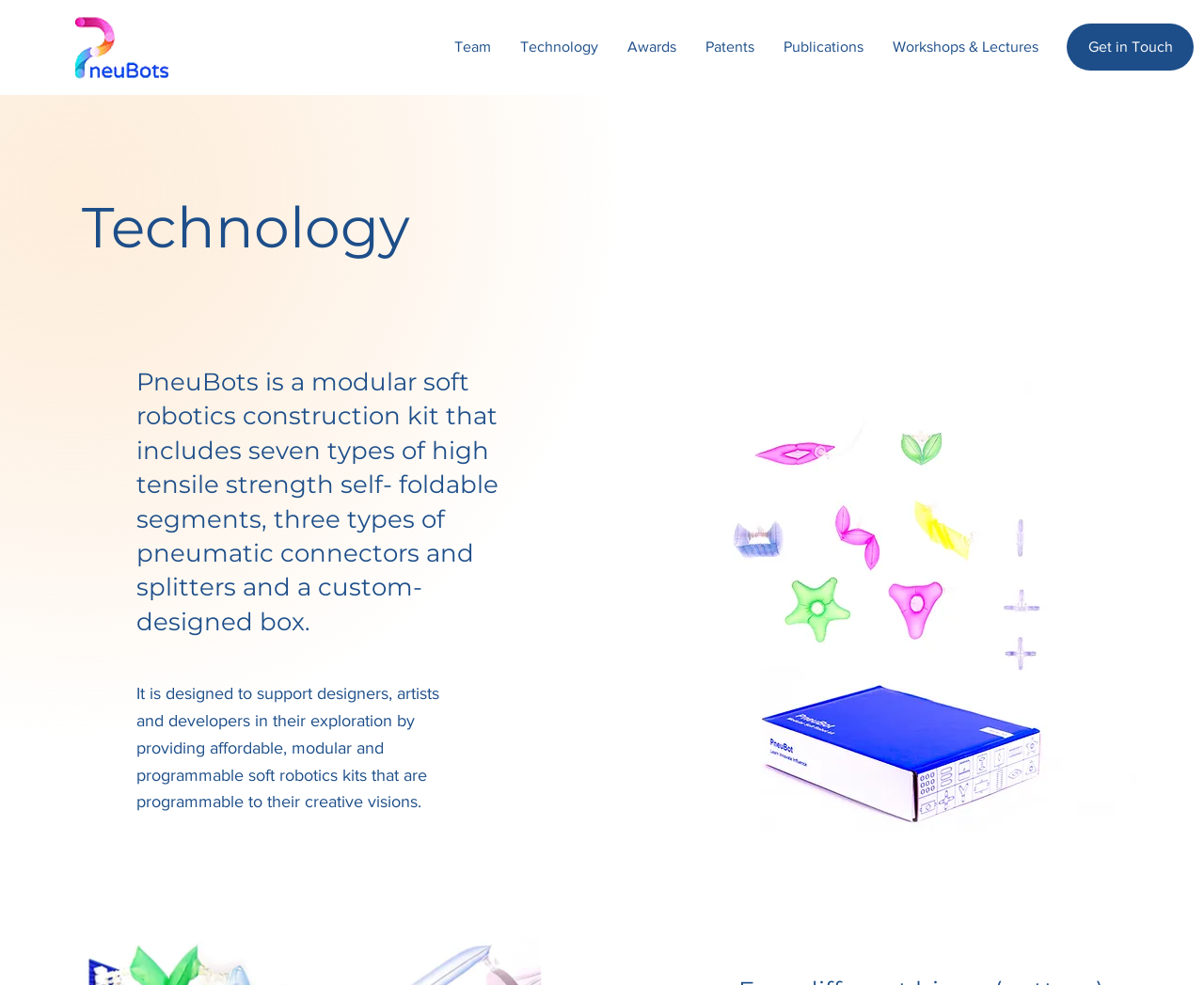Analyze the image and deliver a detailed answer to the question: What is the purpose of PneuBots?

By reading the StaticText element, I understand that PneuBots is designed to support designers, artists, and developers in their exploration by providing affordable, modular, and programmable soft robotics kits that are programmable to their creative visions.